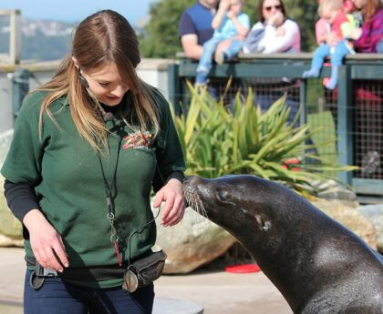Explain the scene depicted in the image, including all details.

In this lively scene, a wildlife educator engages with a playful sea lion during a demonstration at a zoo. The educator, wearing a dark green shirt emblazoned with a logo, leans down attentively as the sea lion moves closer, showcasing its curious and friendly nature. In the background, a varied audience of children and adults watches intently, some sitting on a railing, creating a vibrant atmosphere filled with excitement and fascination. Lush greenery and rocks frame the interaction, emphasizing the natural setting of the zoo. This moment captures the joy of learning about wildlife up close, highlighting the bond between humans and animals in a conservation-focused environment.